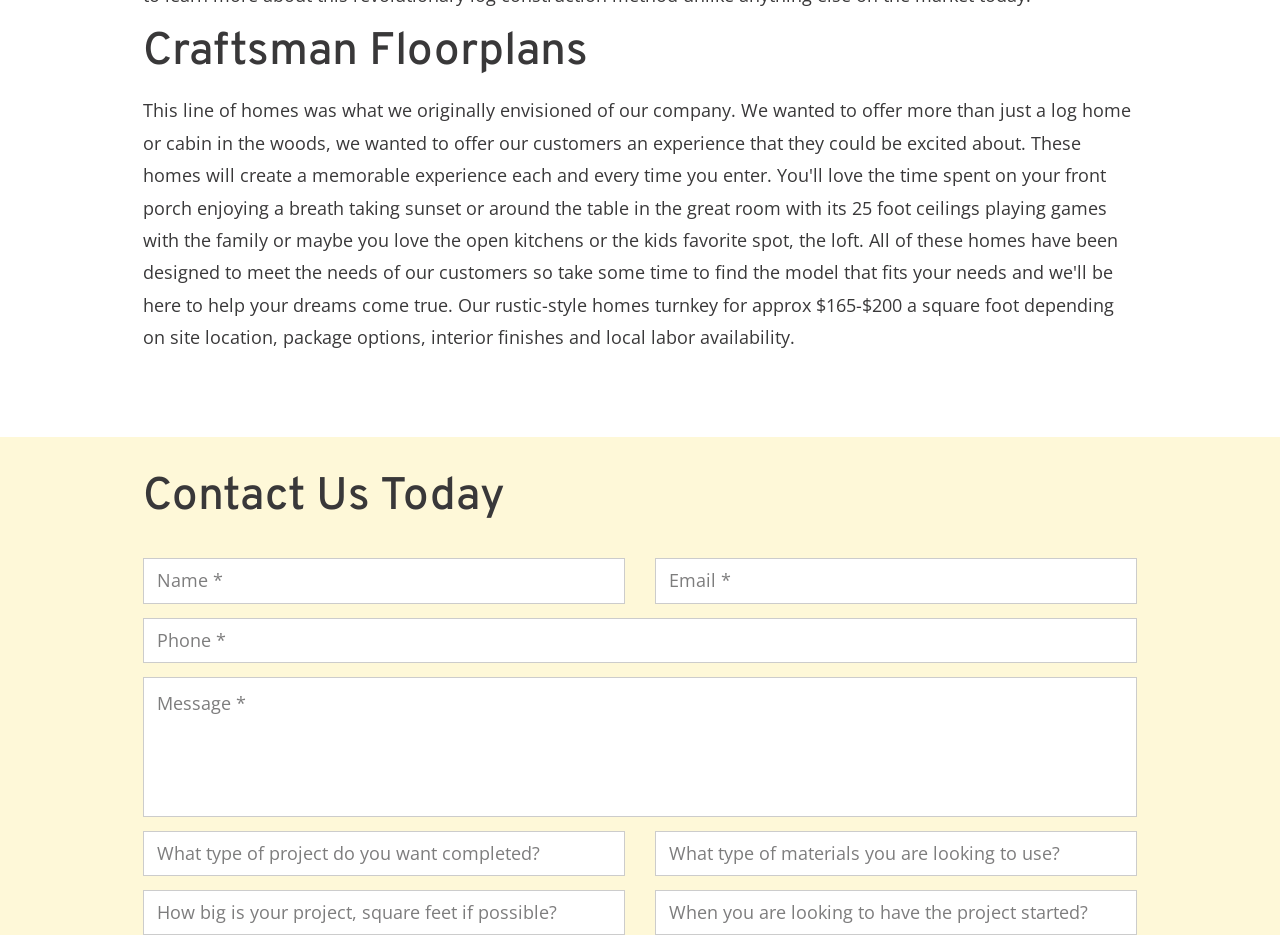How many text boxes are there on this webpage?
Based on the image, respond with a single word or phrase.

6